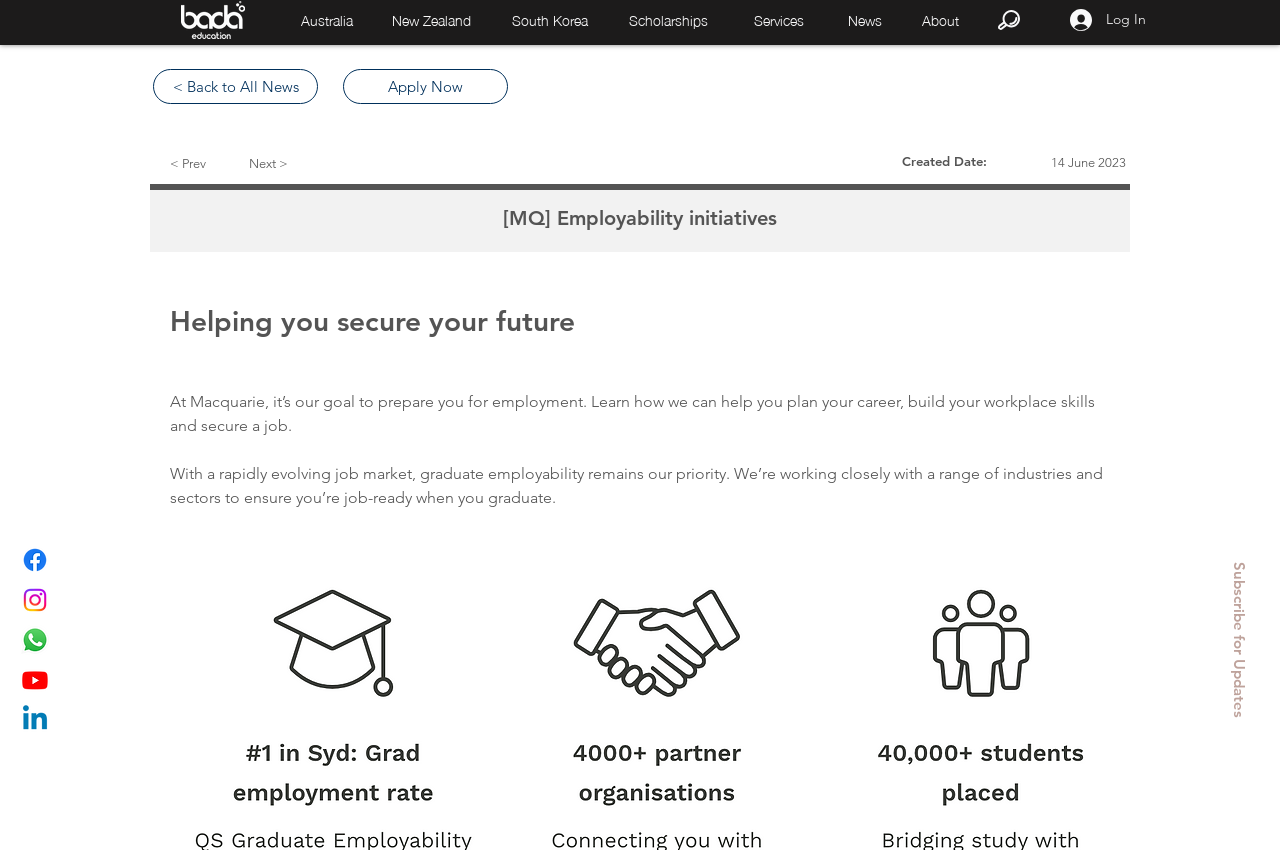Please identify the bounding box coordinates of the clickable region that I should interact with to perform the following instruction: "Log in". The coordinates should be expressed as four float numbers between 0 and 1, i.e., [left, top, right, bottom].

[0.825, 0.004, 0.906, 0.044]